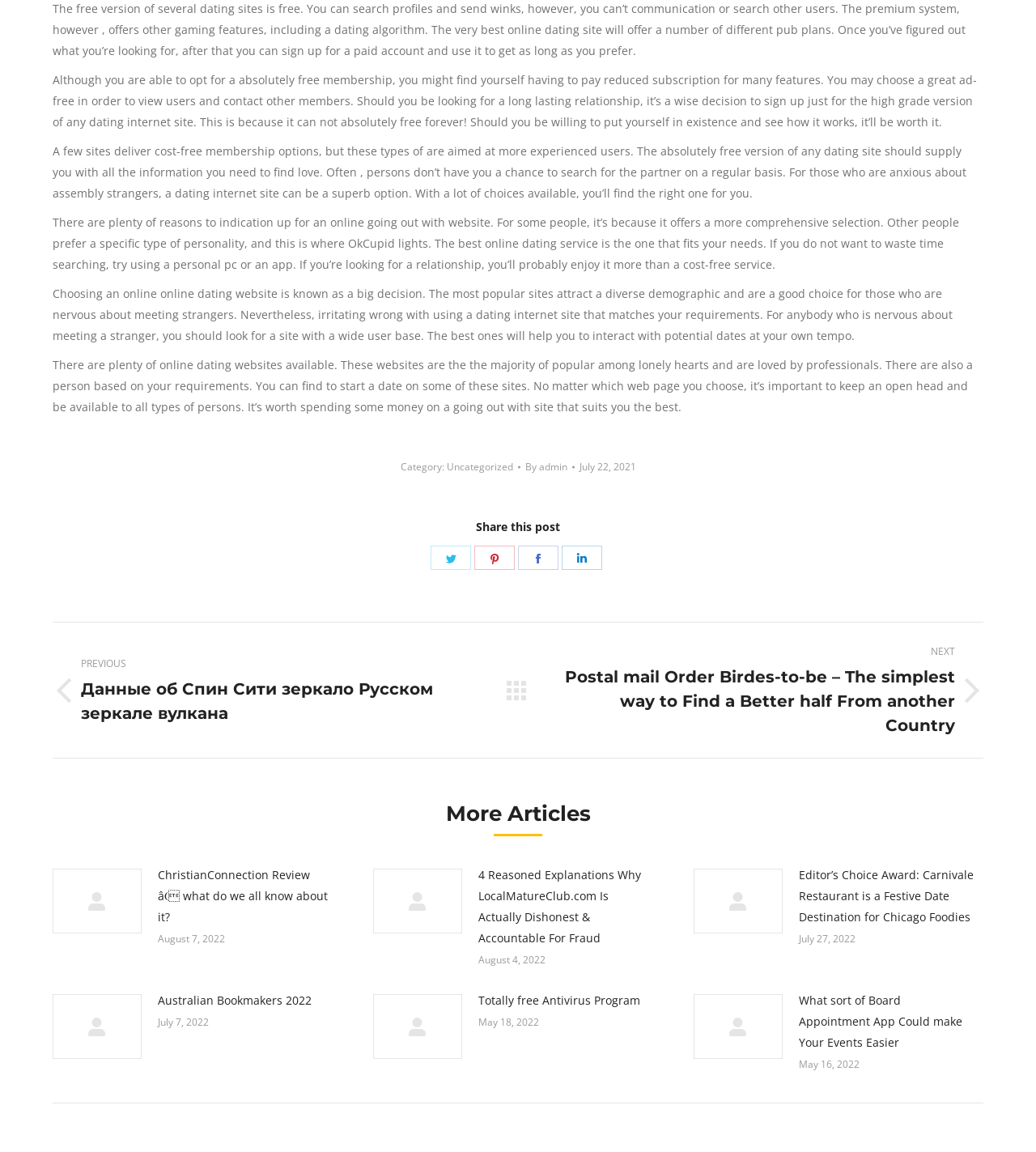Please locate the UI element described by "Uncategorized" and provide its bounding box coordinates.

[0.431, 0.399, 0.495, 0.411]